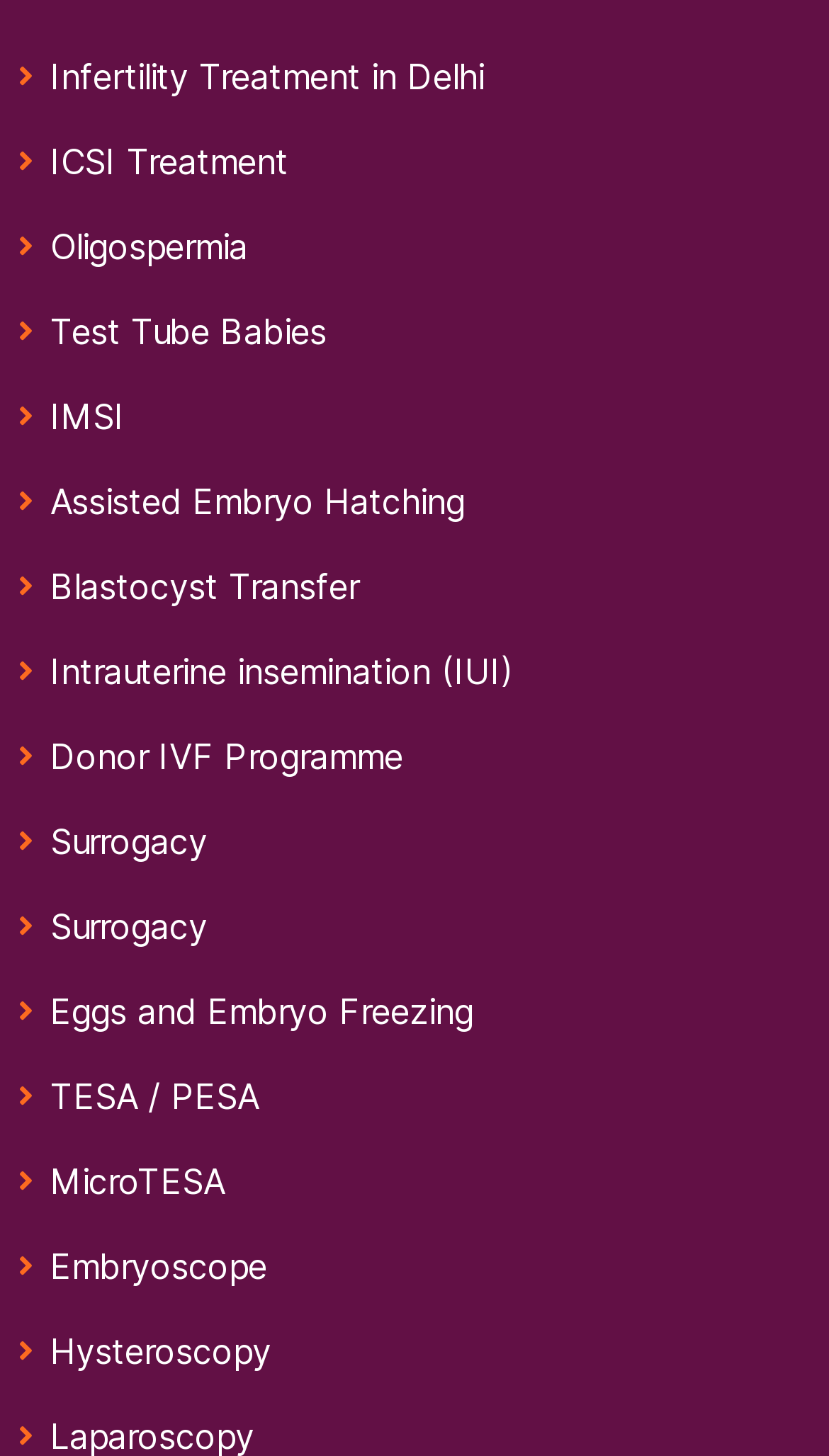Determine the bounding box coordinates of the clickable element to complete this instruction: "Learn about Infertility Treatment in Delhi". Provide the coordinates in the format of four float numbers between 0 and 1, [left, top, right, bottom].

[0.061, 0.039, 0.584, 0.068]